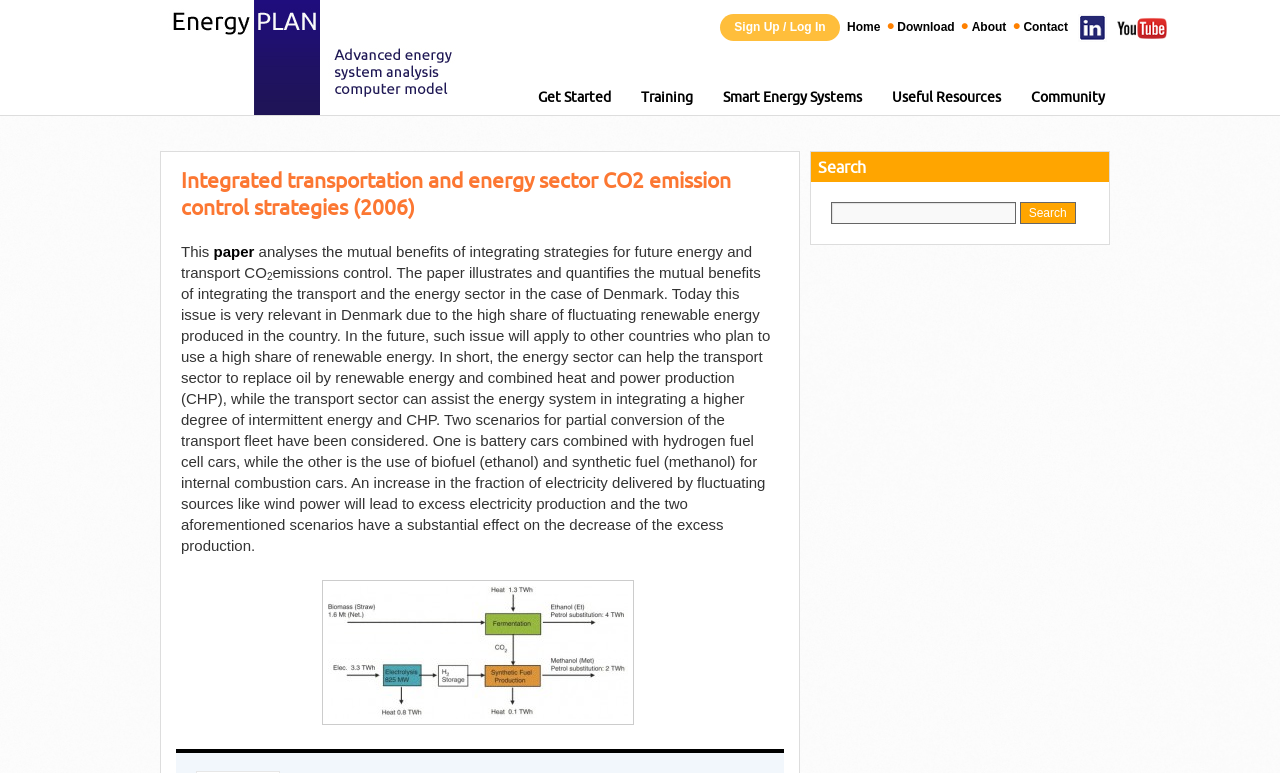Could you determine the bounding box coordinates of the clickable element to complete the instruction: "Click on the 'Sign Up' link"? Provide the coordinates as four float numbers between 0 and 1, i.e., [left, top, right, bottom].

[0.574, 0.026, 0.609, 0.044]